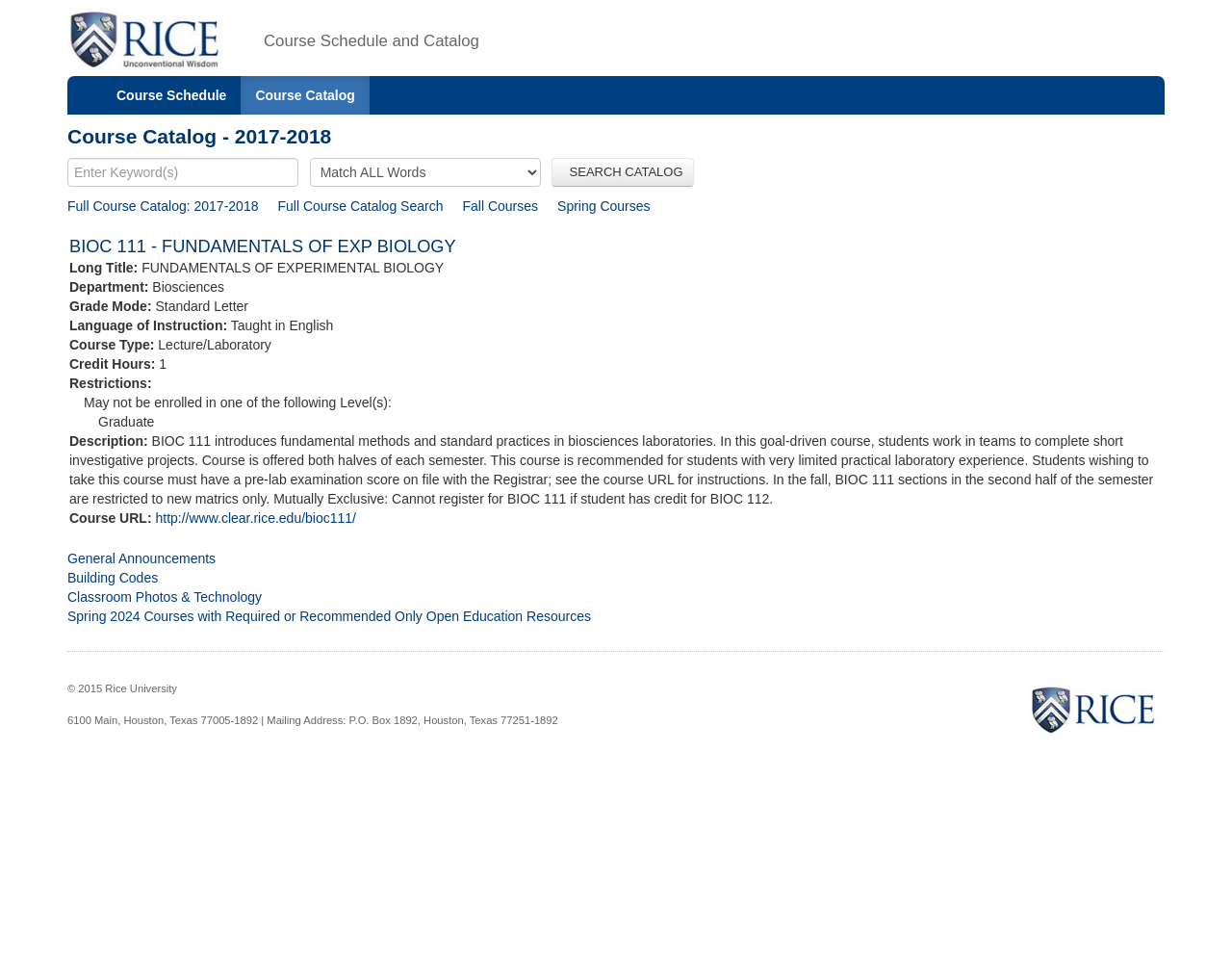Please identify the bounding box coordinates of the clickable area that will allow you to execute the instruction: "View full course catalog for 2017-2018".

[0.055, 0.207, 0.21, 0.223]